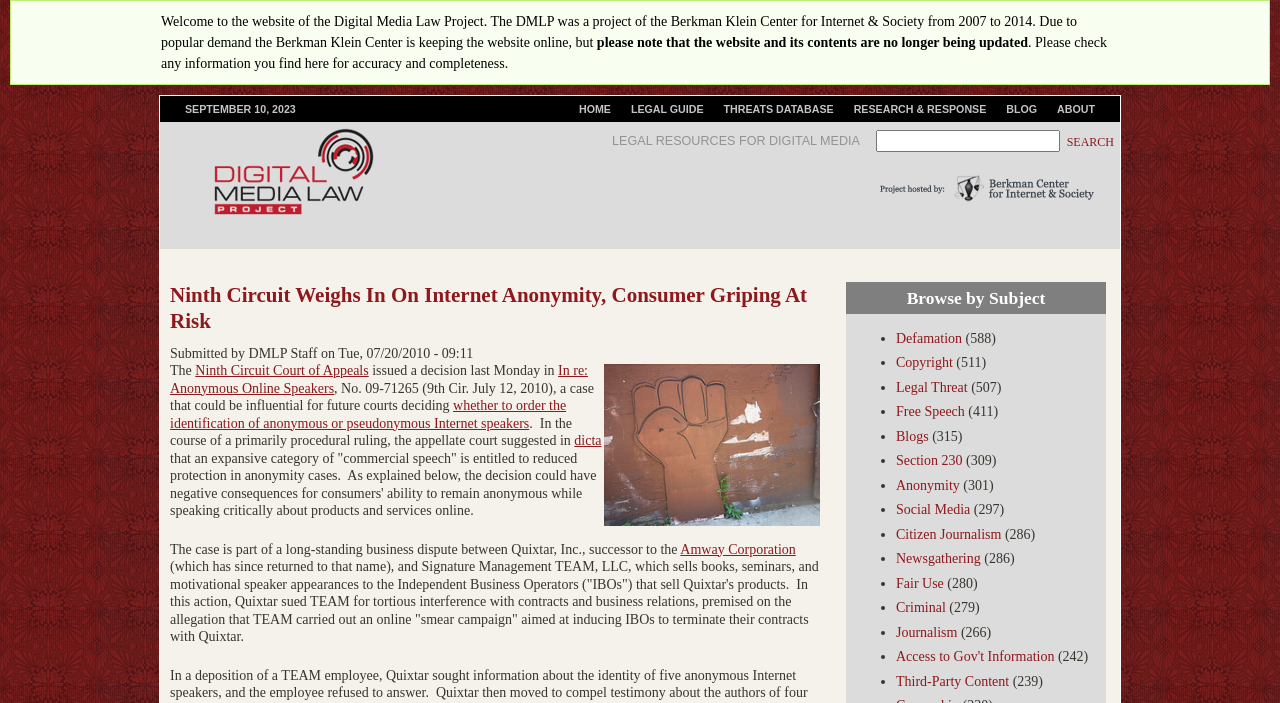Identify the bounding box coordinates of the specific part of the webpage to click to complete this instruction: "Learn about legal resources for digital media".

[0.478, 0.188, 0.672, 0.215]